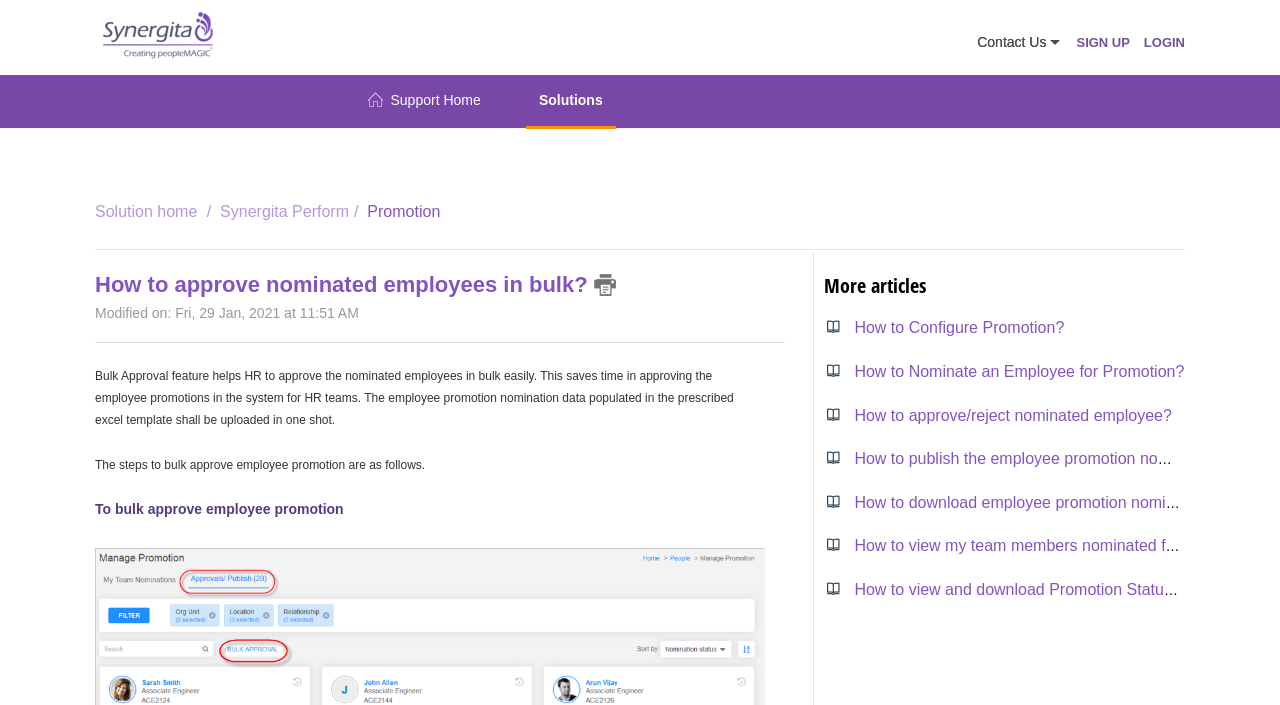Specify the bounding box coordinates for the region that must be clicked to perform the given instruction: "Click the 'Support Home' link".

[0.275, 0.106, 0.387, 0.179]